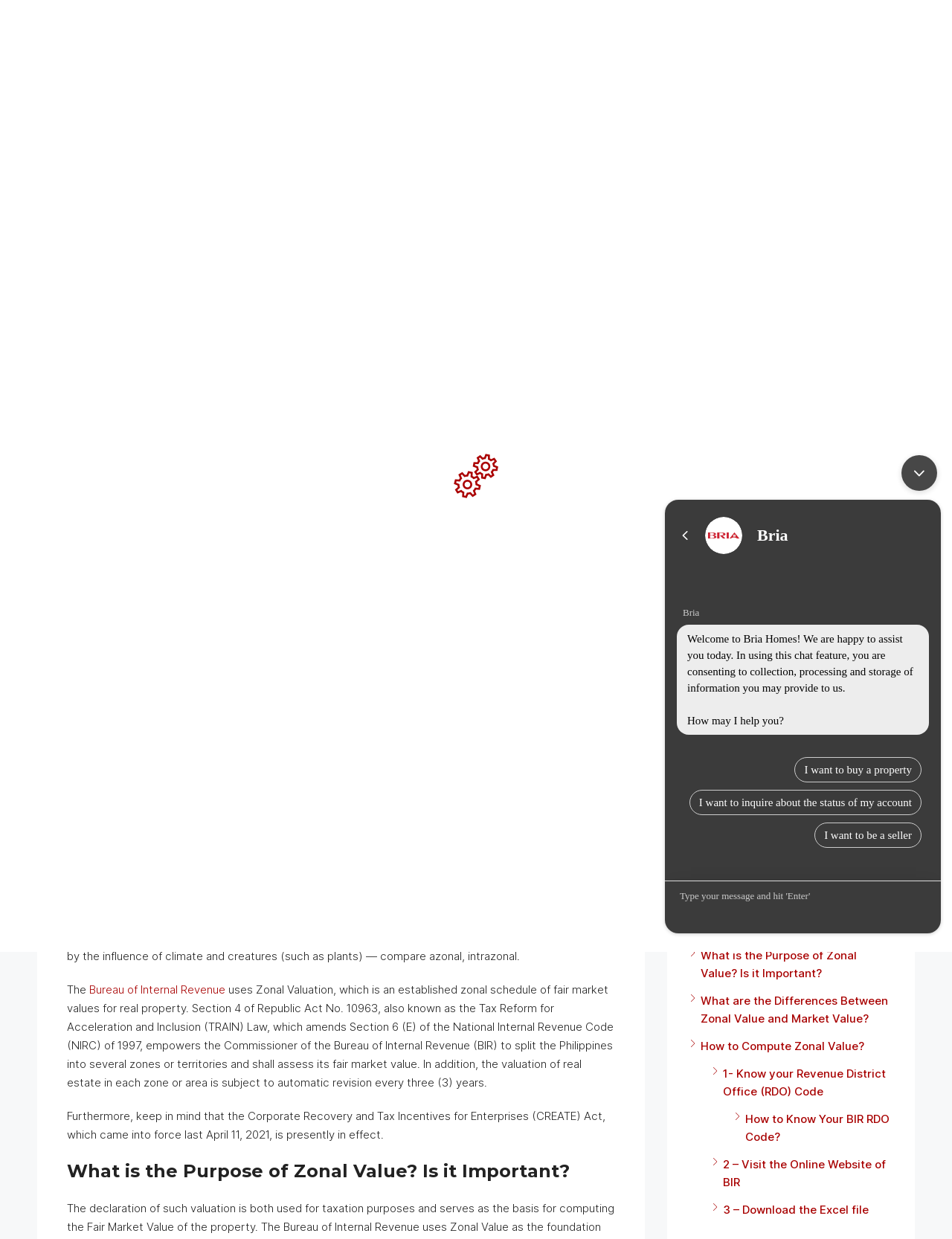Locate the bounding box of the UI element defined by this description: "Toggle Table of ContentToggle". The coordinates should be given as four float numbers between 0 and 1, formatted as [left, top, right, bottom].

[0.901, 0.699, 0.938, 0.719]